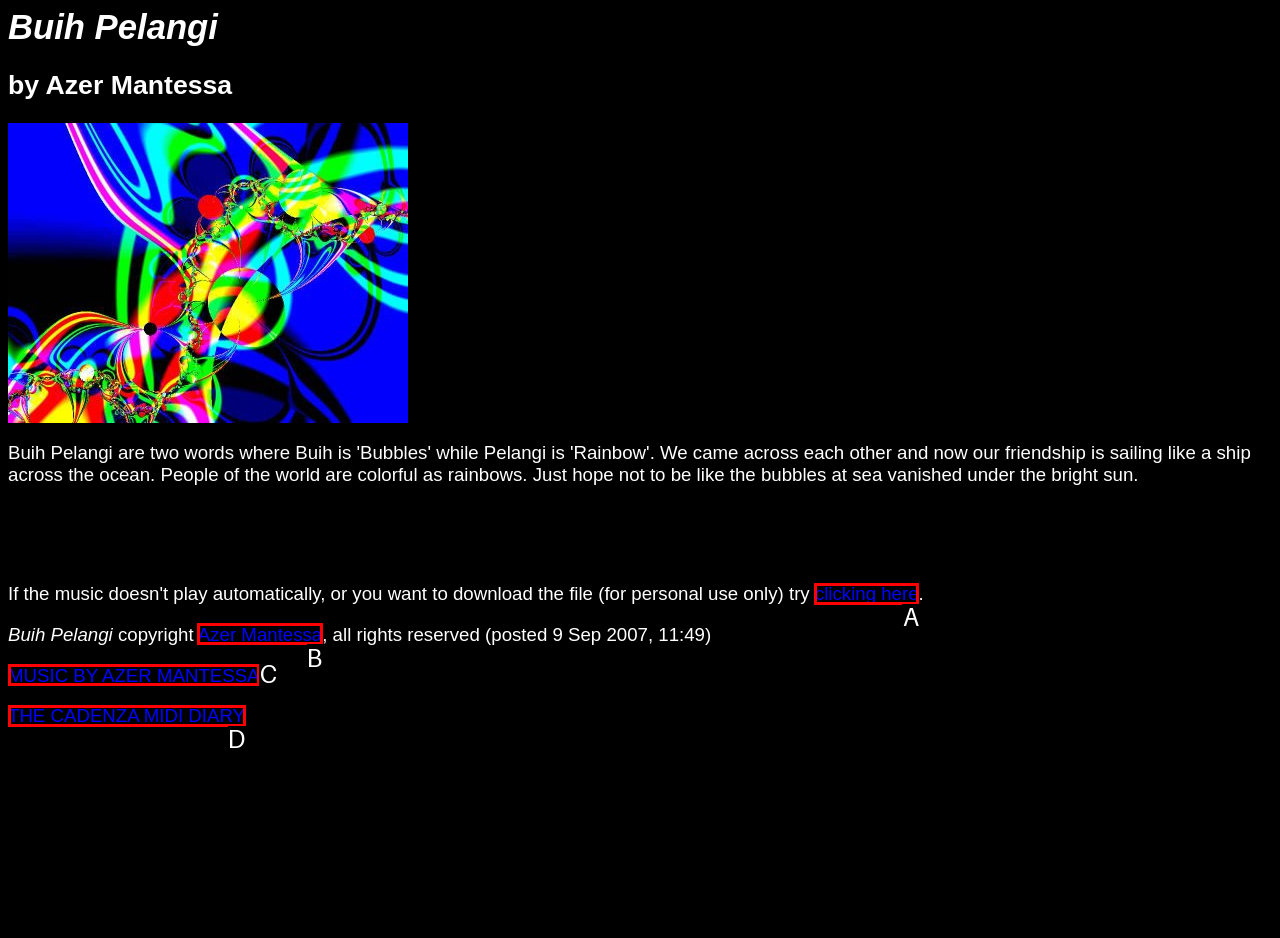Which UI element corresponds to this description: clicking here
Reply with the letter of the correct option.

A